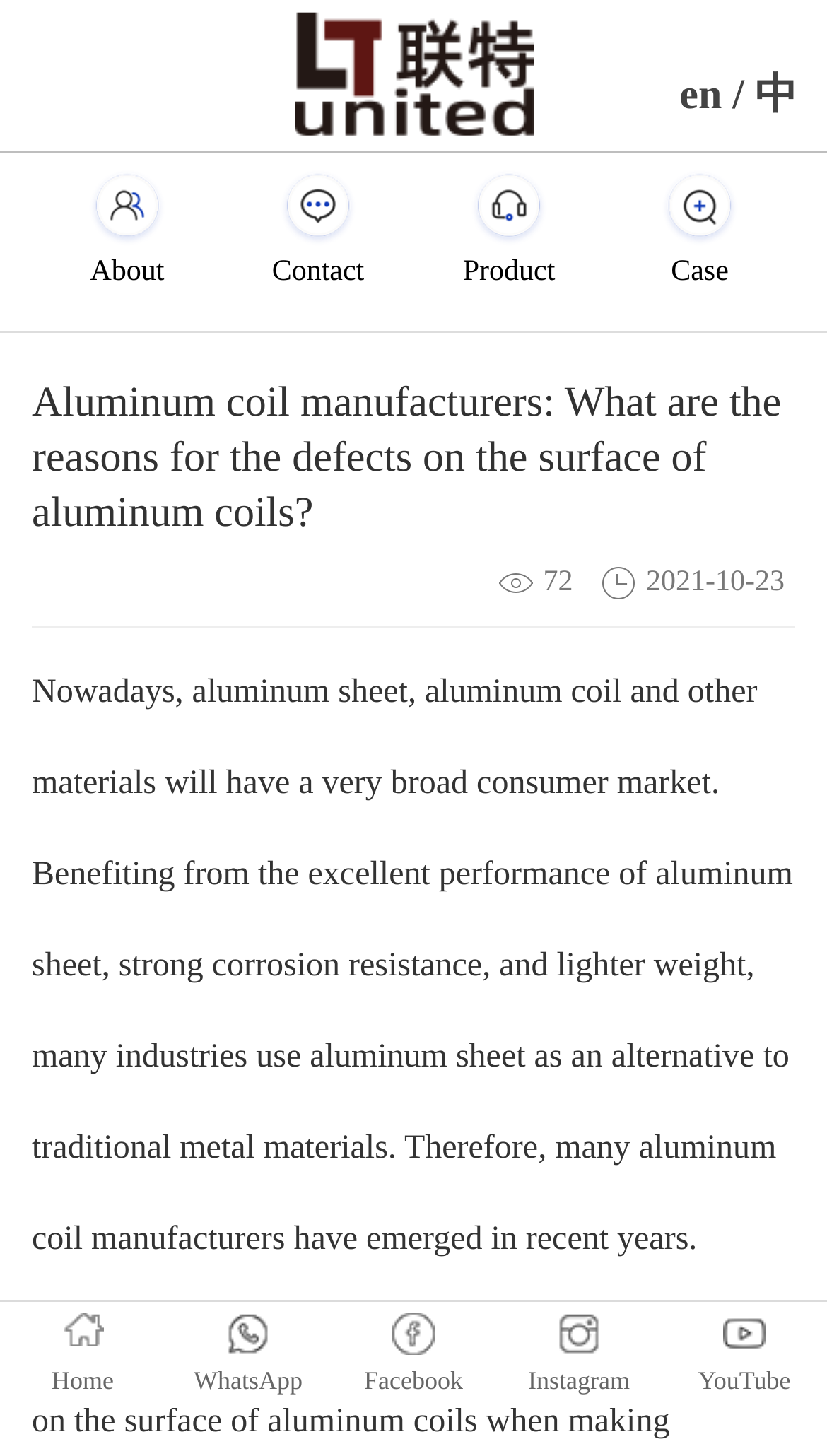What is the language of this webpage?
From the screenshot, supply a one-word or short-phrase answer.

English